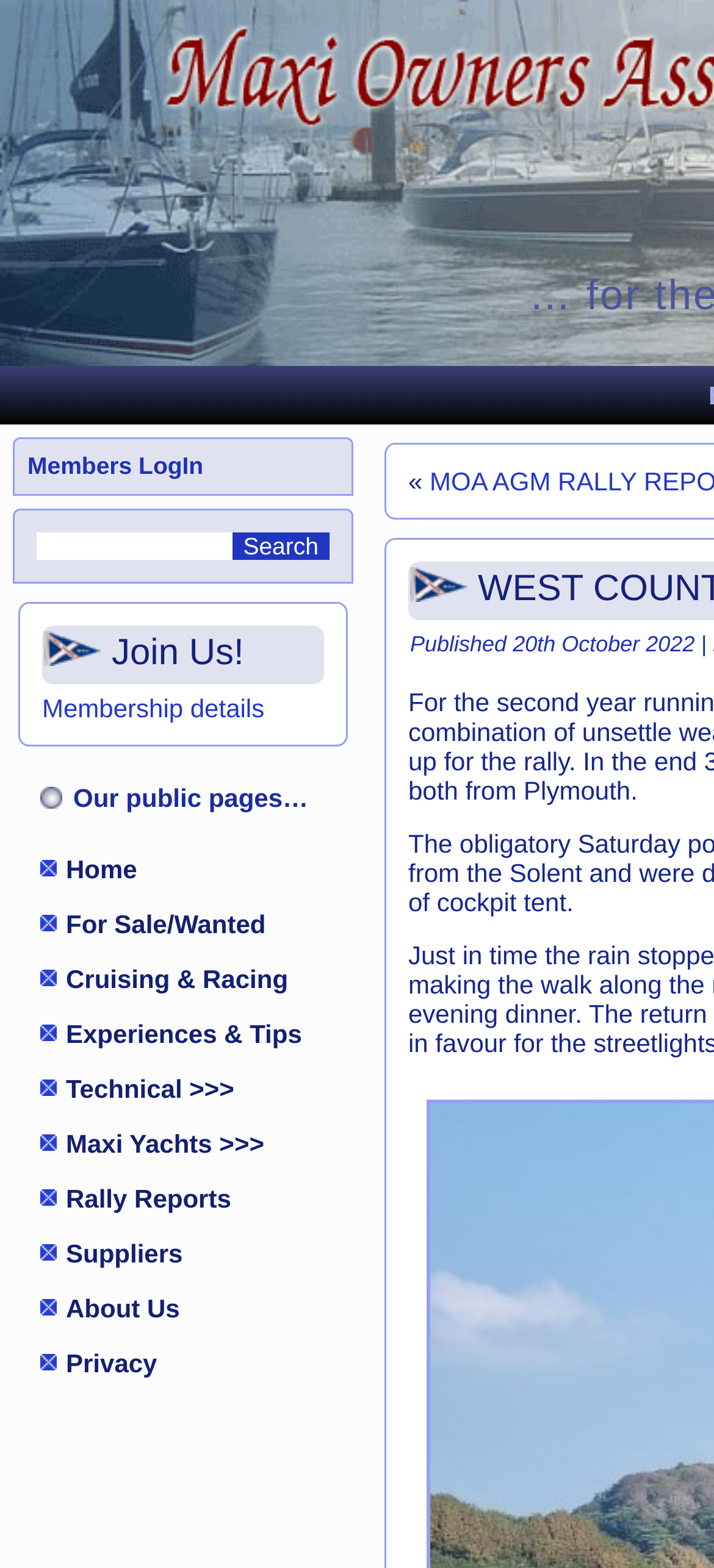What is the date of the published article?
Please provide a single word or phrase as your answer based on the image.

20th October 2022